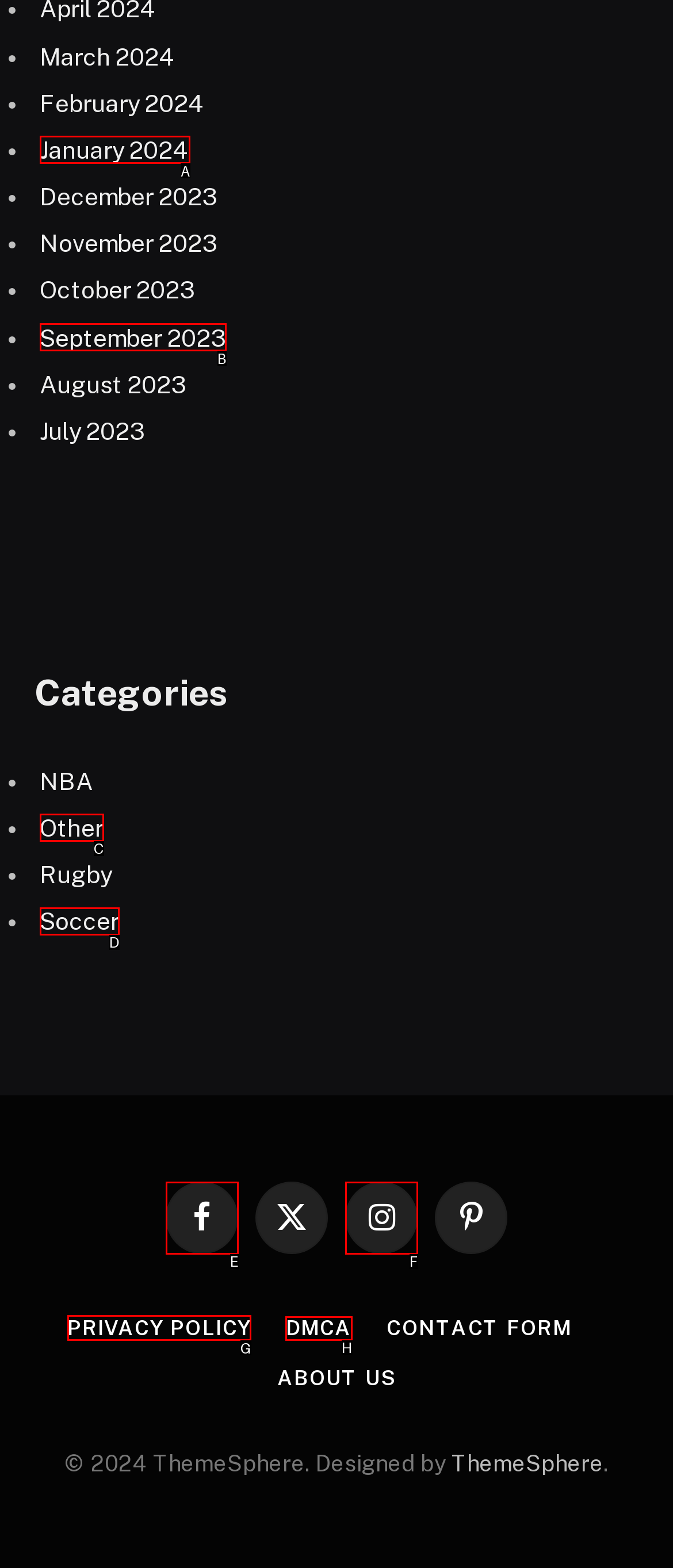Select the option I need to click to accomplish this task: Read PRIVACY POLICY
Provide the letter of the selected choice from the given options.

G